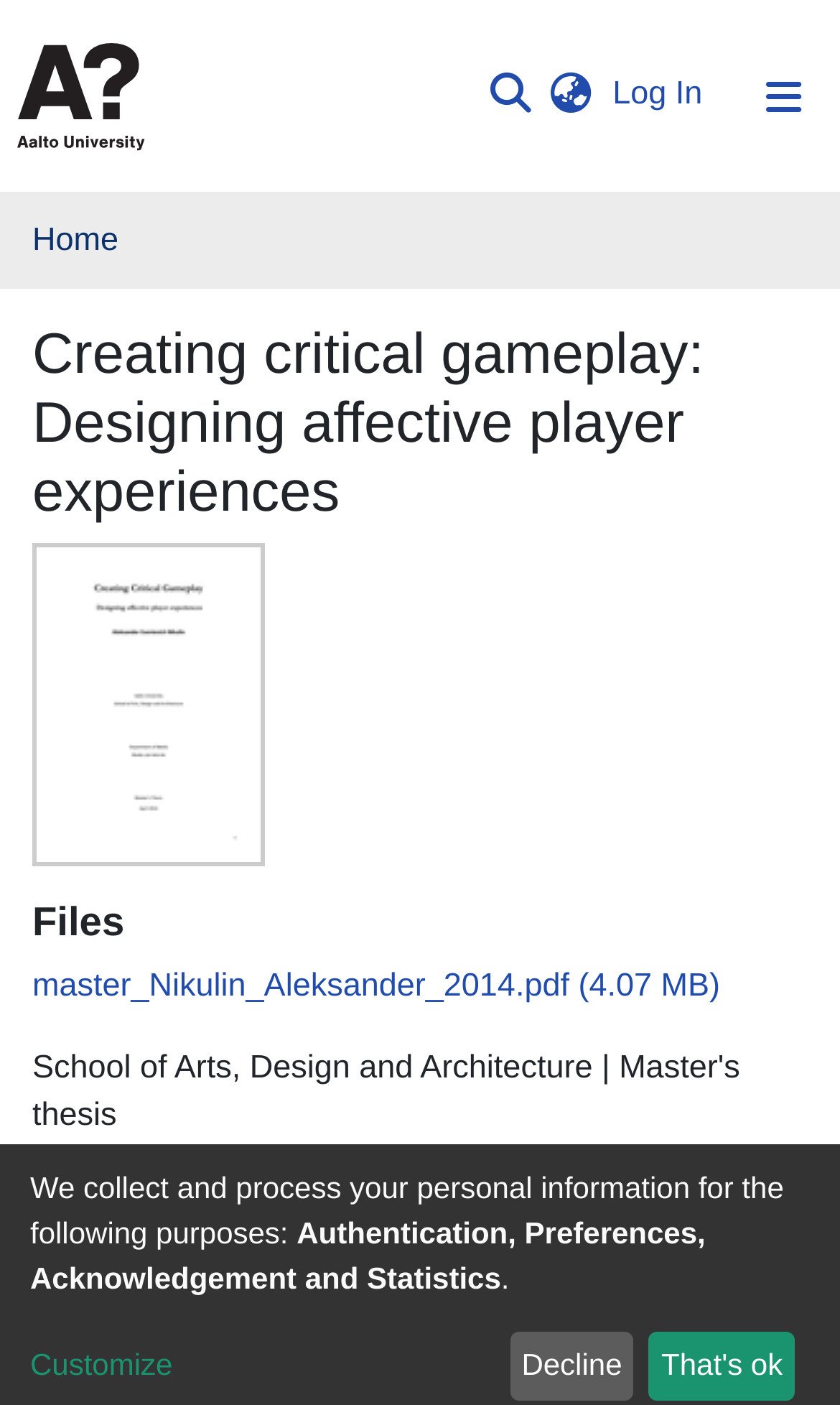What is the purpose of collecting personal information?
Look at the image and provide a short answer using one word or a phrase.

Authentication, Preferences, Acknowledgement and Statistics